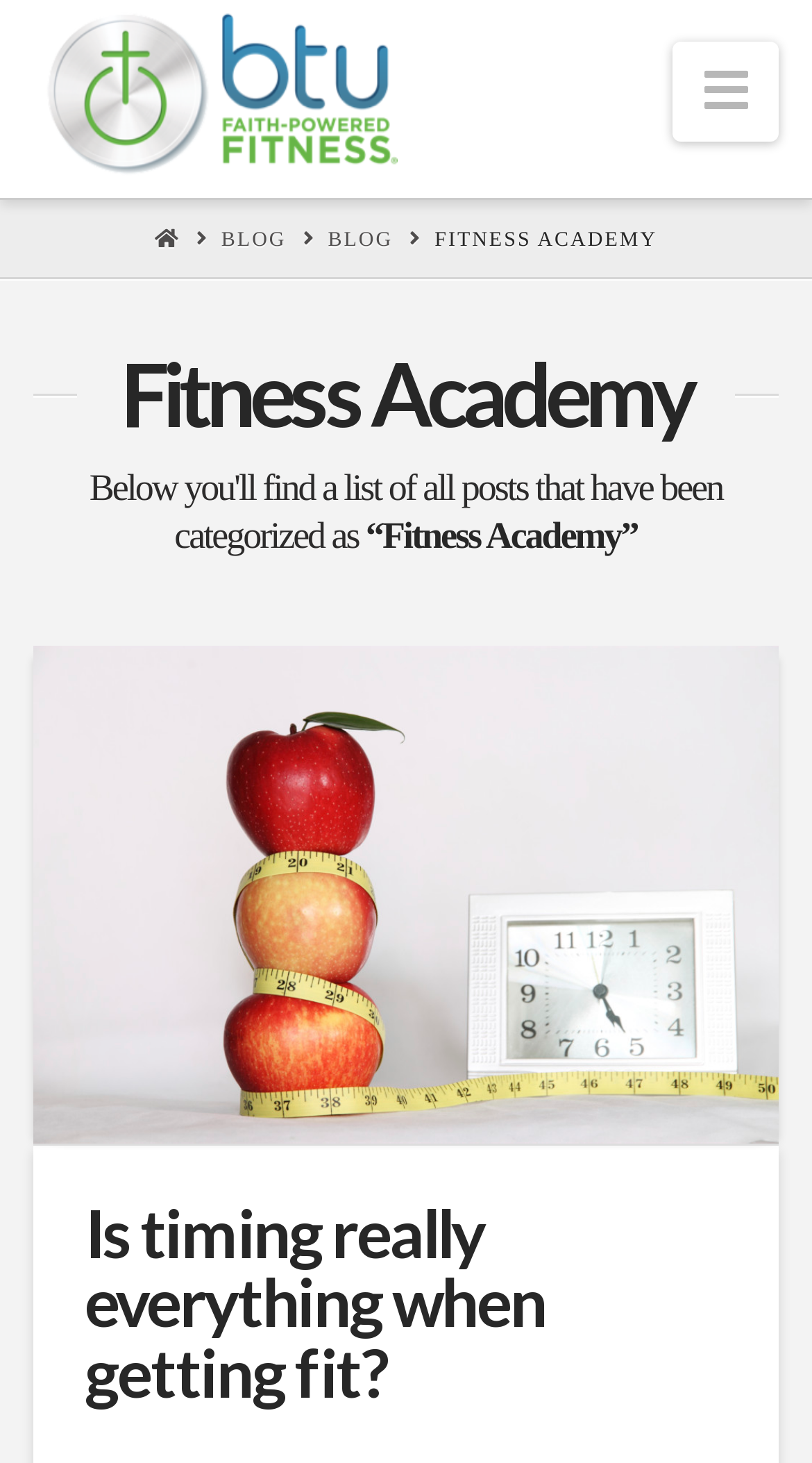Find and provide the bounding box coordinates for the UI element described with: "Fitness Academy".

[0.535, 0.154, 0.809, 0.174]